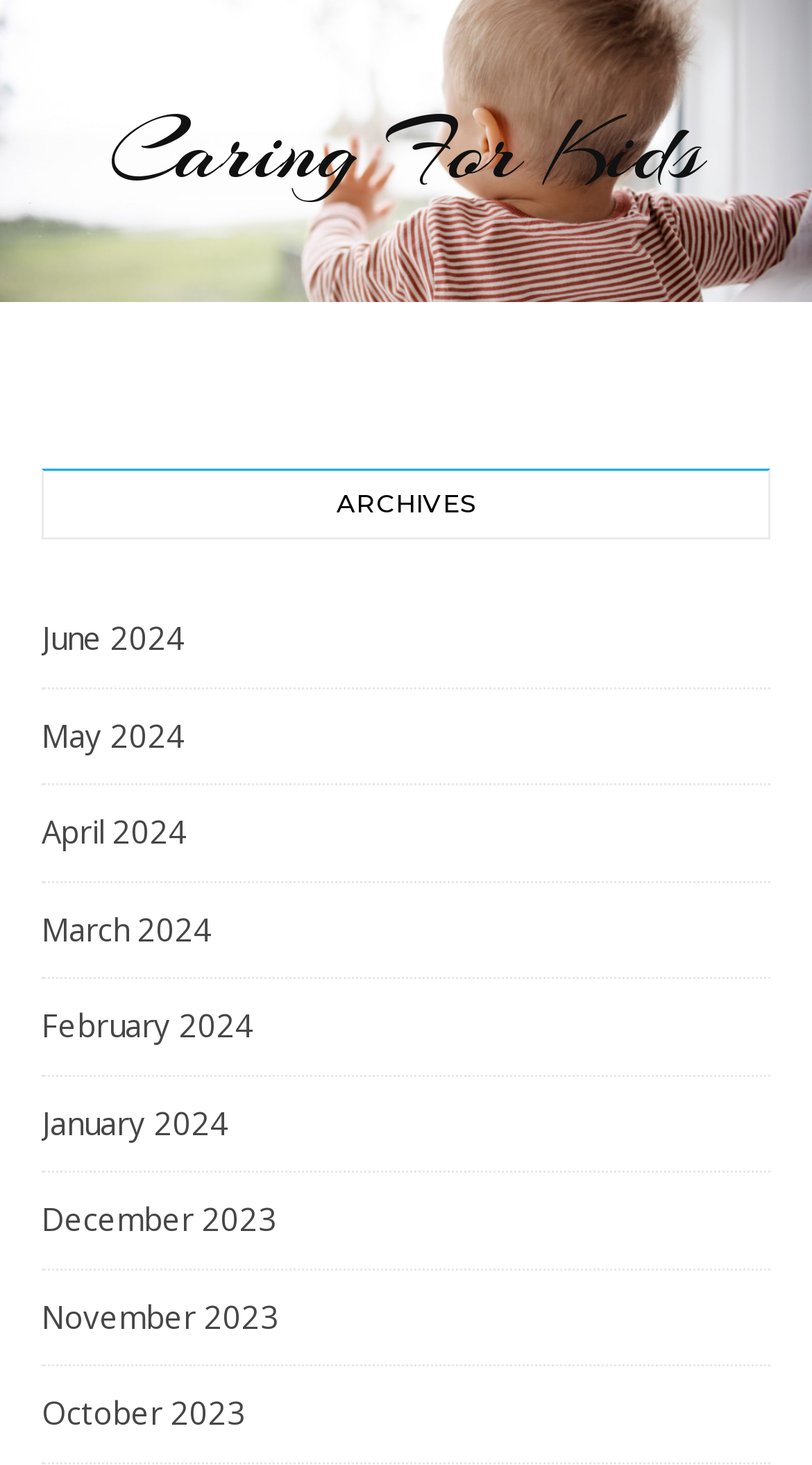Identify the primary heading of the webpage and provide its text.

11 COMMON KIDS’ MANIAS YOU NEED TO KNOW